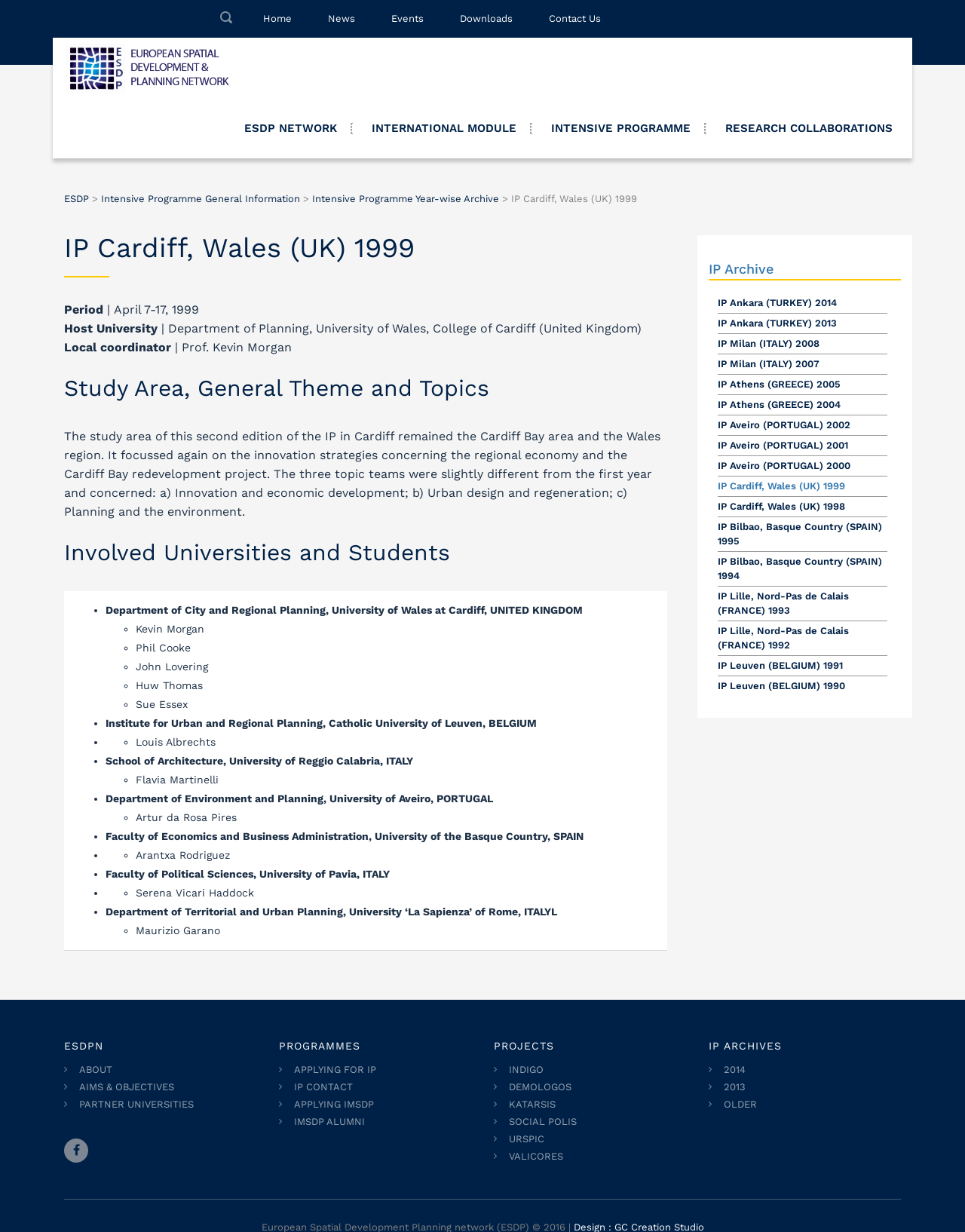Summarize the webpage comprehensively, mentioning all visible components.

The webpage is about the Intensive Programme (IP) Cardiff, Wales (UK) 1999, which is part of the ESDP network. At the top, there is a search bar with a search icon and a "Home" link, followed by links to "News", "Events", "Downloads", and "Contact Us". Below this, there is a heading "ESDP NETWORK" and a link to "ESDP" on the left side.

The main content of the page is divided into sections. The first section has a heading "IP Cardiff, Wales (UK) 1999" and provides information about the programme, including the period it took place (April 7-17, 1999), the host university (Department of Planning, University of Wales, College of Cardiff), and the local coordinator (Prof. Kevin Morgan).

The next section is about the study area, general theme, and topics of the programme. It explains that the study area was the Cardiff Bay area and the Wales region, focusing on innovation strategies concerning the regional economy and the Cardiff Bay redevelopment project. The three topic teams were innovation and economic development, urban design and regeneration, and planning and the environment.

The following section lists the involved universities and students, presented in a table format. The table has a list of universities and their respective representatives, including the University of Wales at Cardiff, Catholic University of Leuven, School of Architecture, University of Reggio Calabria, and others.

Finally, there is a section titled "IP Archive" that provides links to other IP programmes, including IP Ankara (TURKEY) 2014, IP Ankara (TURKEY) 2013, IP Milan (ITALY) 2008, and others.